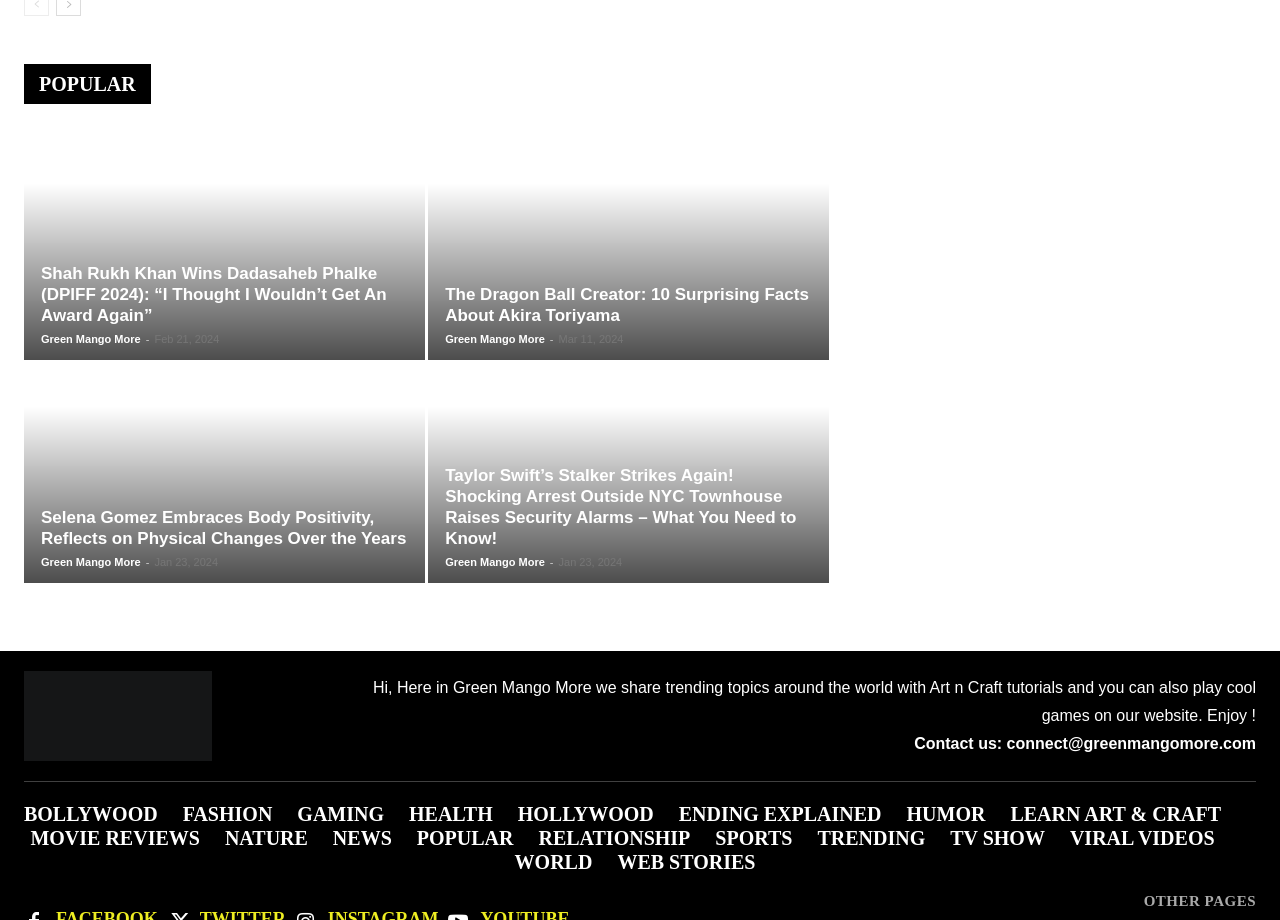Predict the bounding box of the UI element that fits this description: "Learn Art & Craft".

[0.789, 0.872, 0.954, 0.898]